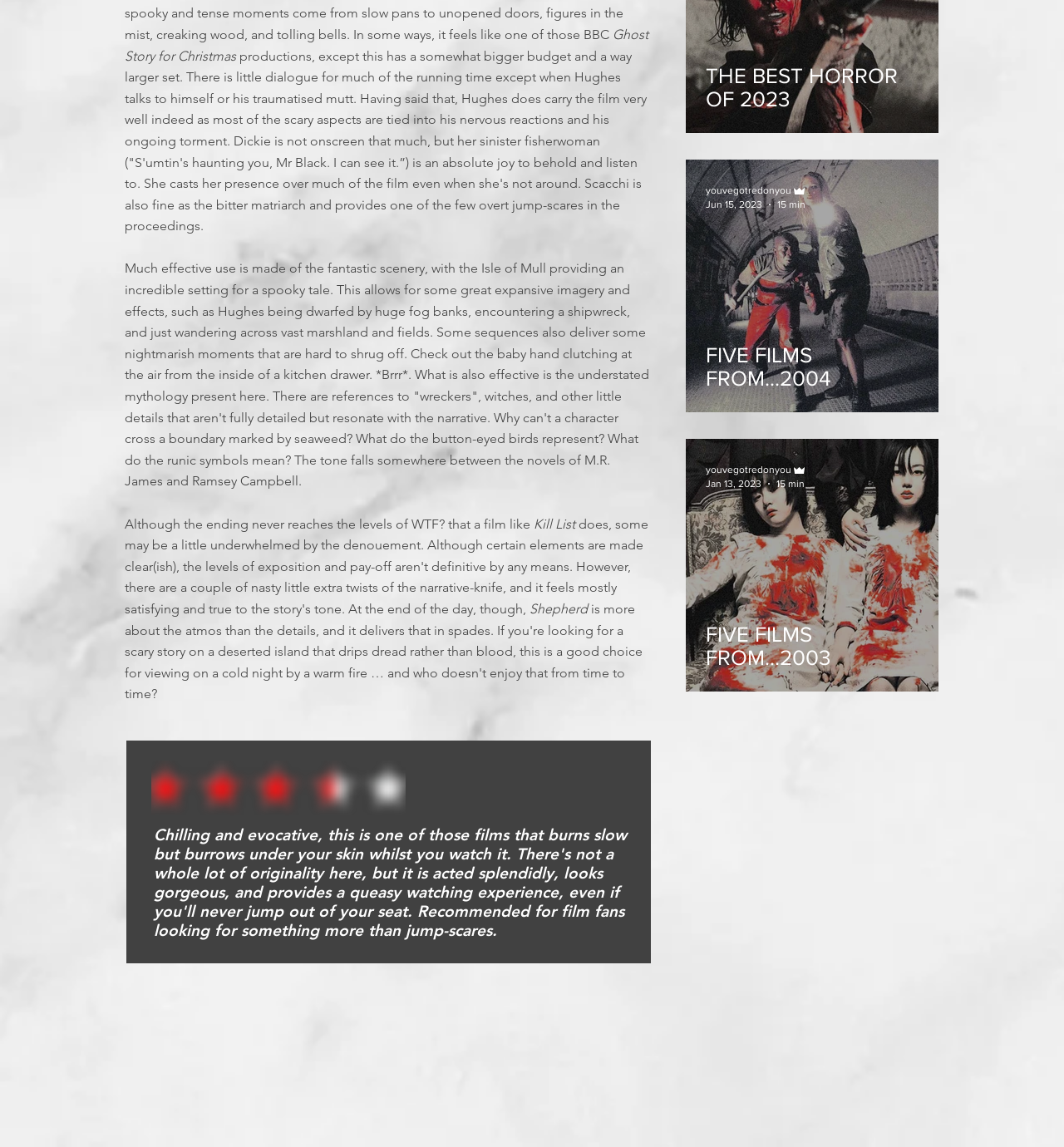Carefully observe the image and respond to the question with a detailed answer:
What is the setting for the spooky tale?

I determined the answer by reading the text element with the ID 263, which states 'Much effective use is made of the fantastic scenery, with the Isle of Mull providing an incredible setting for a spooky tale.'